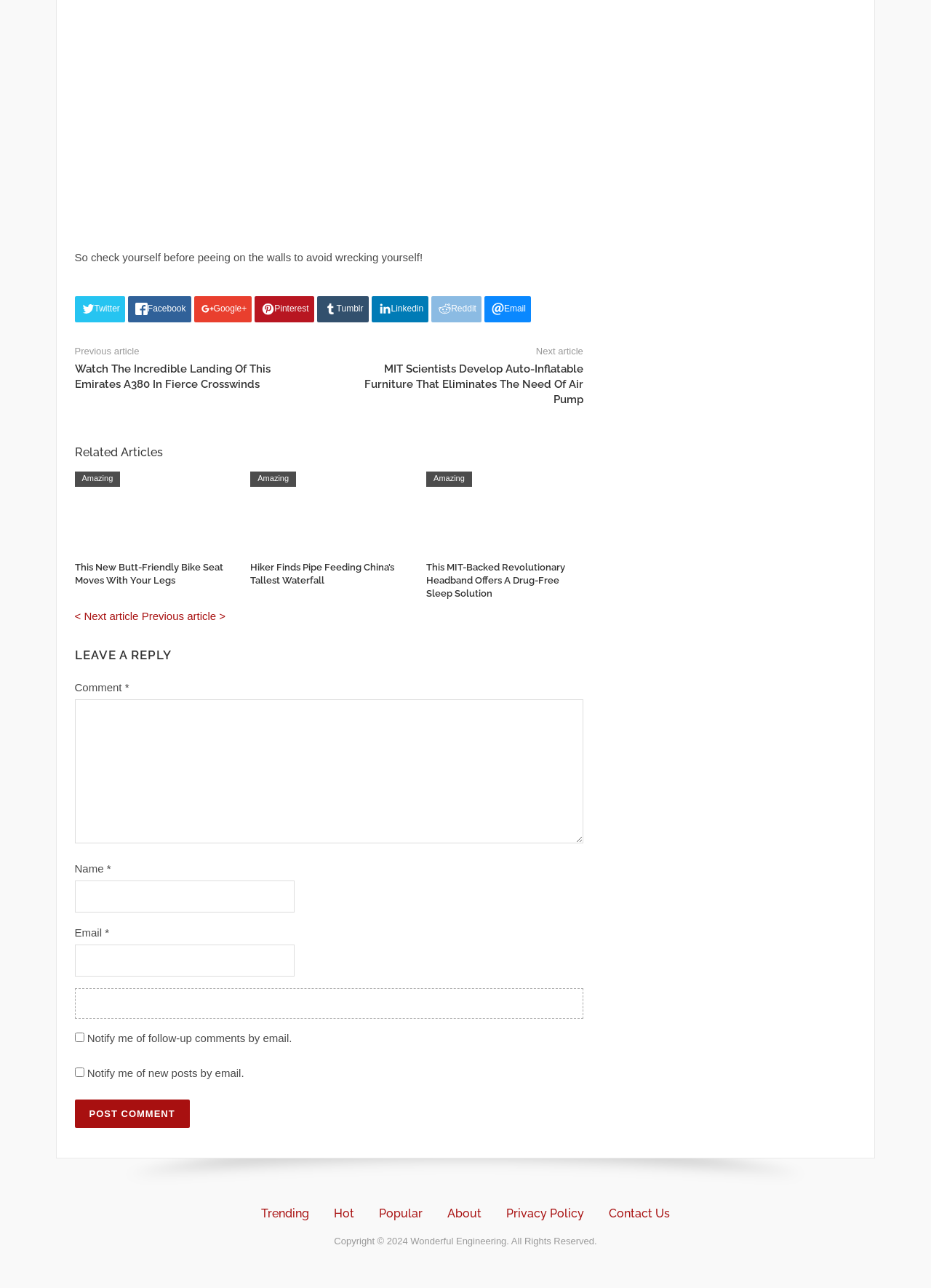Find the bounding box coordinates for the area that must be clicked to perform this action: "Post a comment".

[0.08, 0.854, 0.204, 0.876]